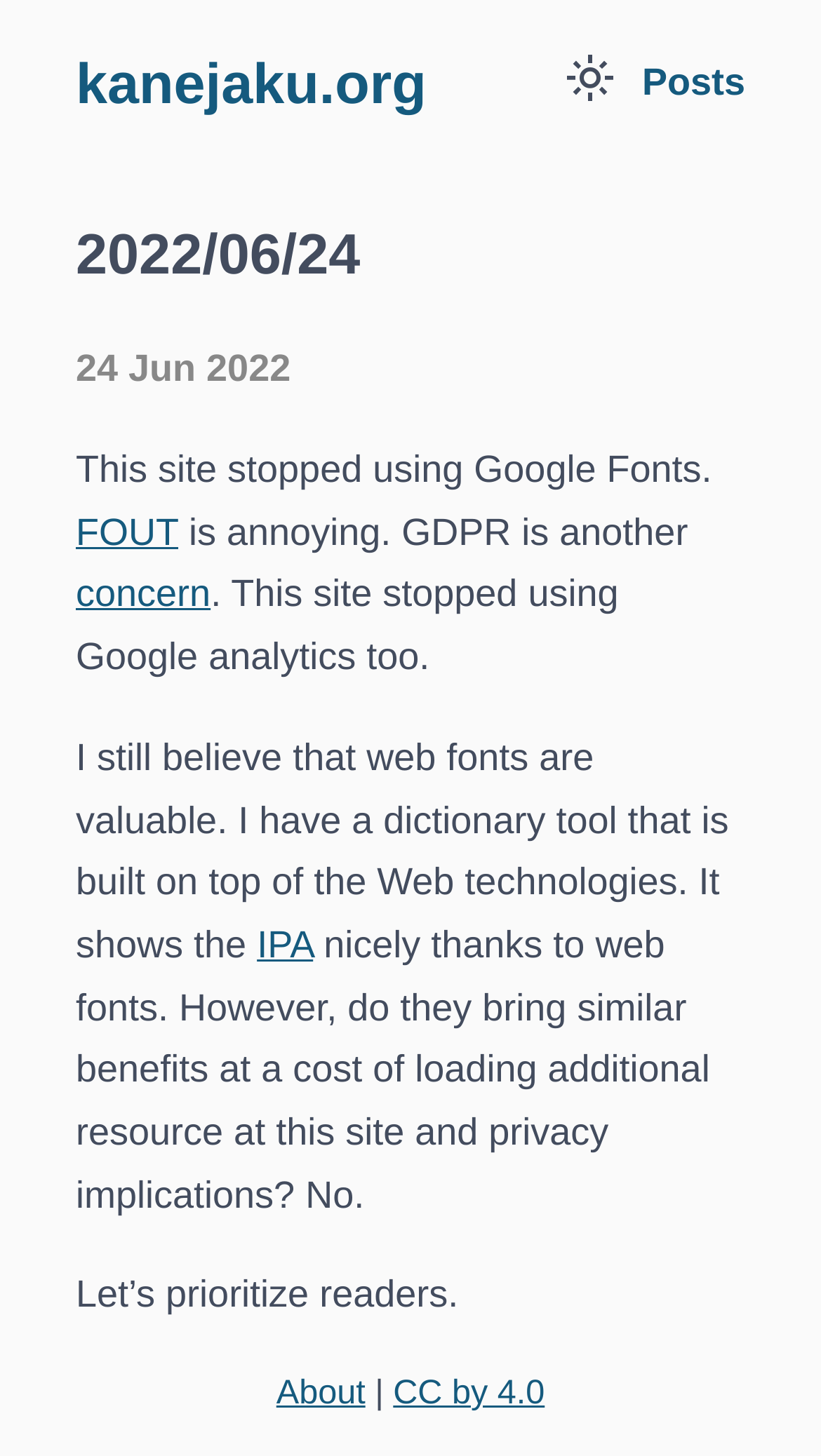Provide a short, one-word or phrase answer to the question below:
What is the license of the website's content?

CC by 4.0